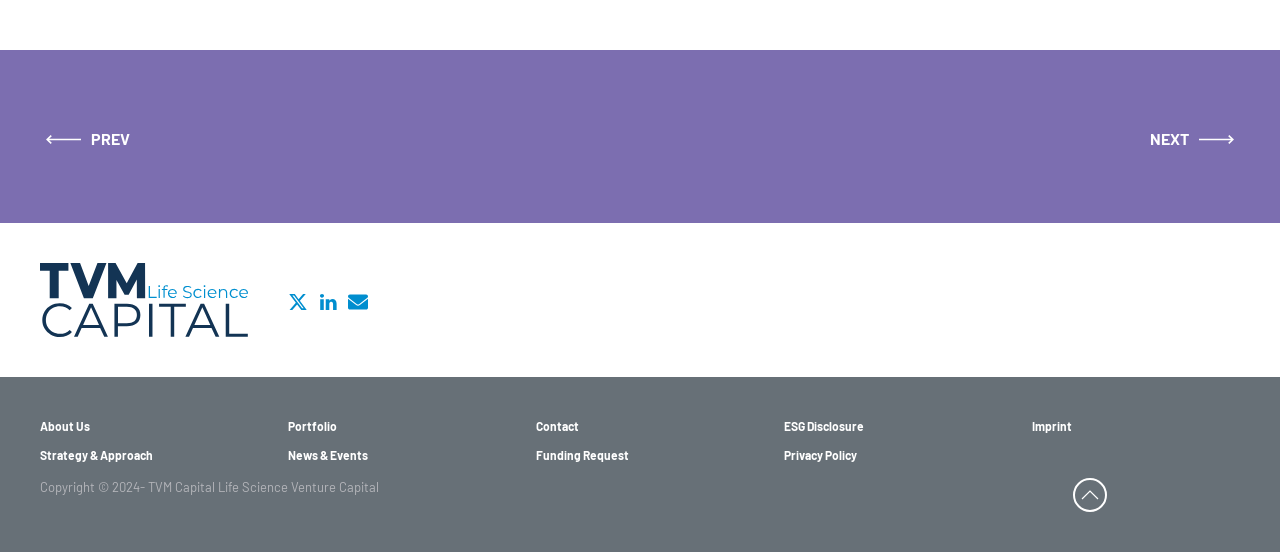Provide the bounding box coordinates for the specified HTML element described in this description: "Portfolio". The coordinates should be four float numbers ranging from 0 to 1, in the format [left, top, right, bottom].

[0.225, 0.755, 0.388, 0.791]